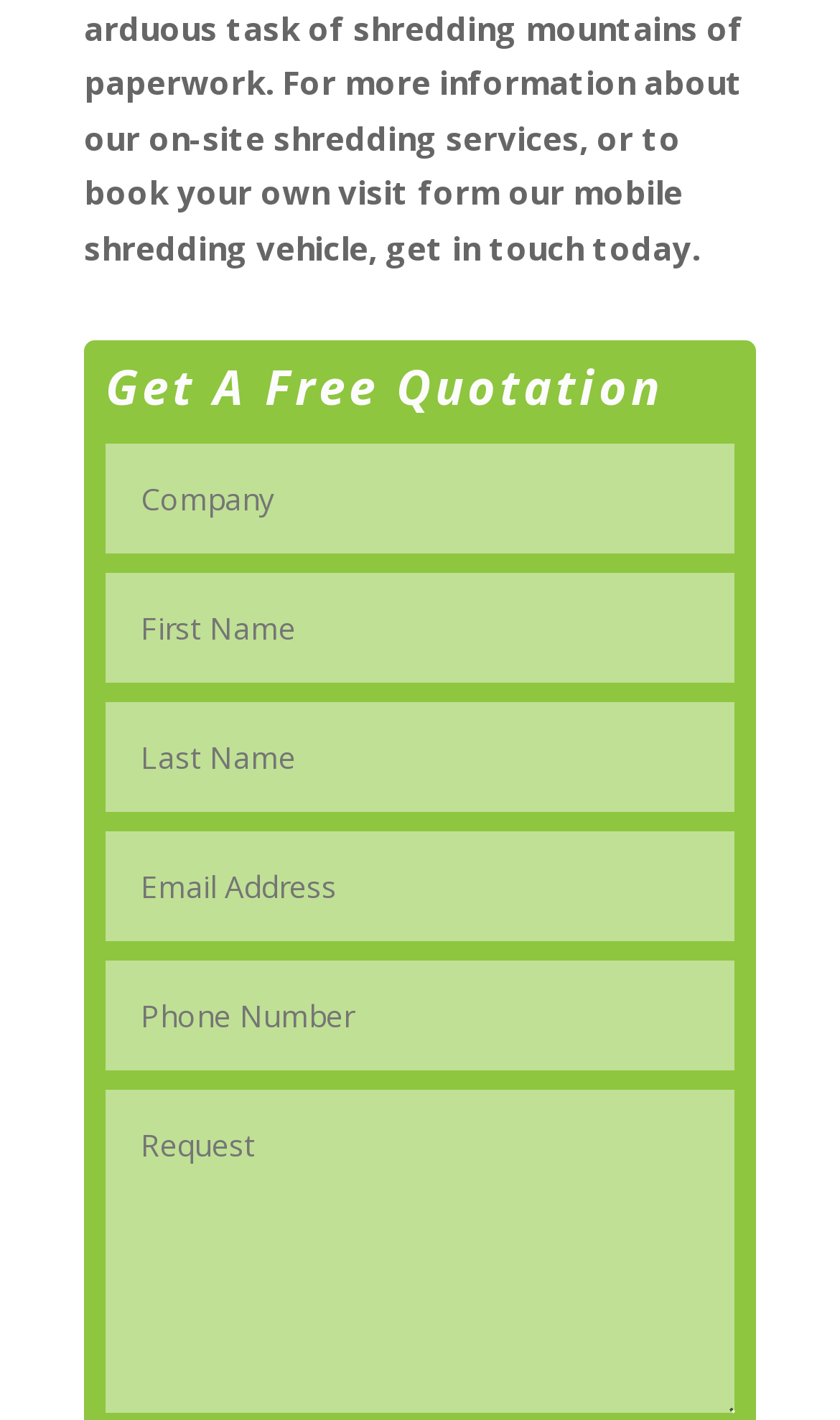Identify the bounding box for the UI element described as: "name="et_pb_contact_company_0" placeholder="Company"". The coordinates should be four float numbers between 0 and 1, i.e., [left, top, right, bottom].

[0.126, 0.313, 0.874, 0.39]